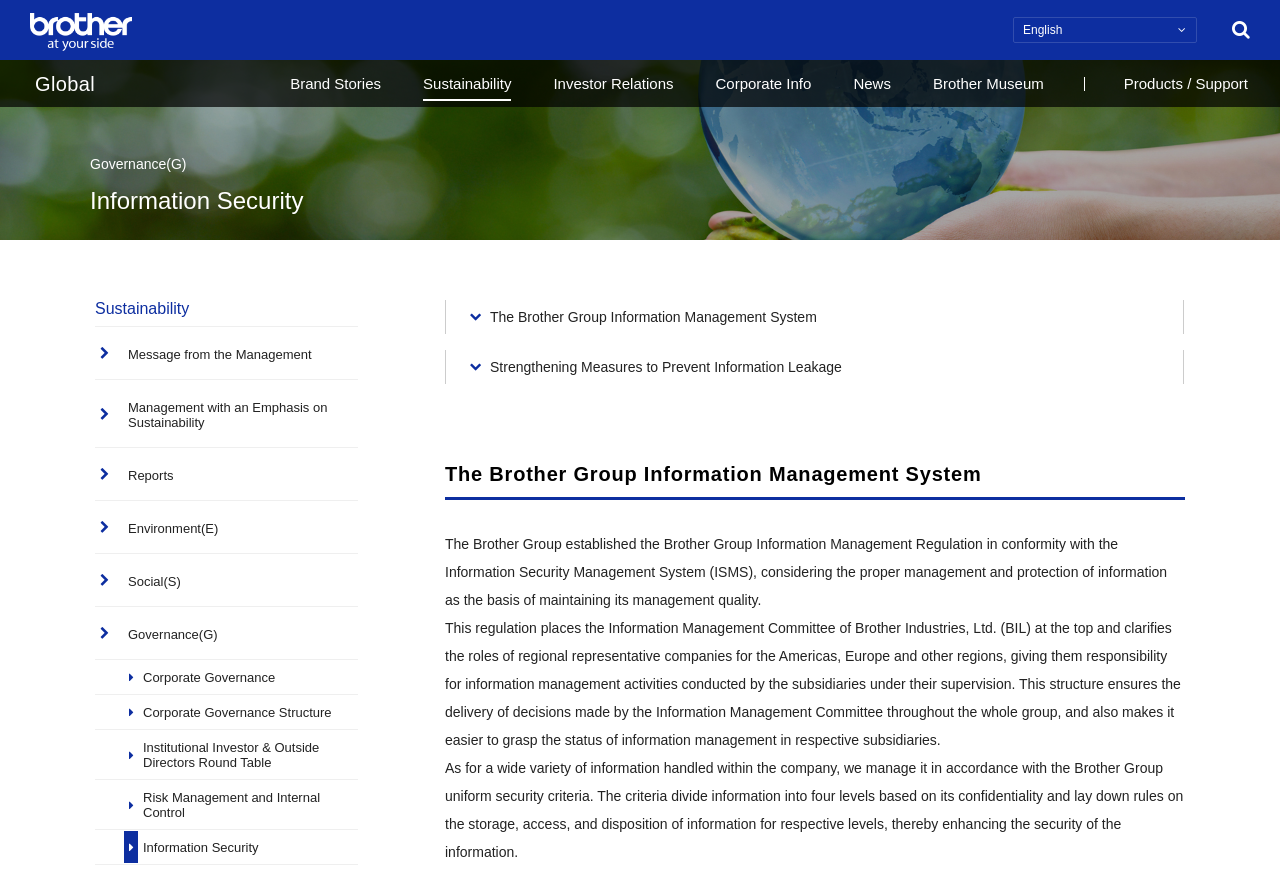Identify the coordinates of the bounding box for the element that must be clicked to accomplish the instruction: "Go to Brand Stories".

[0.227, 0.069, 0.298, 0.123]